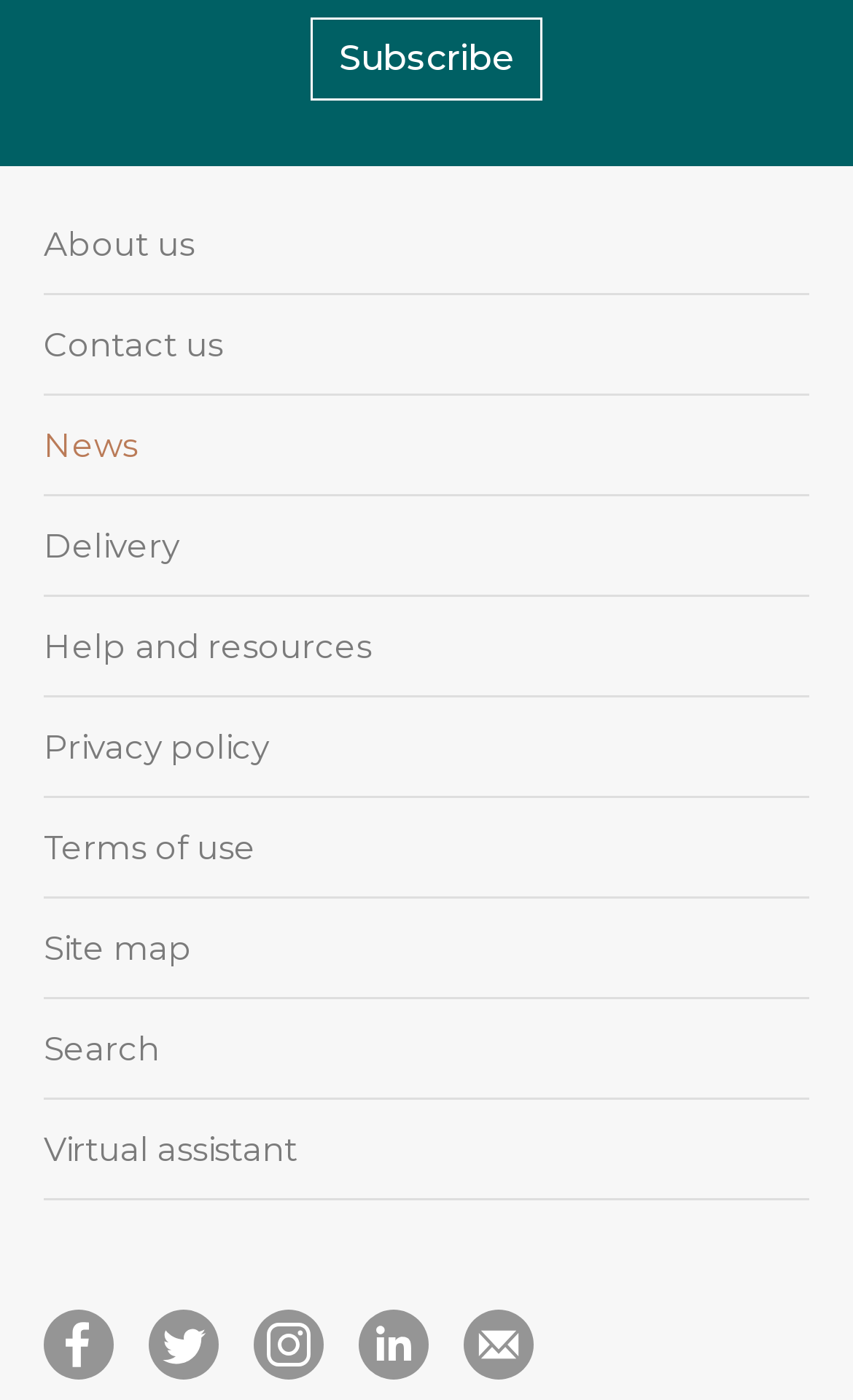Highlight the bounding box of the UI element that corresponds to this description: "contact us".

None